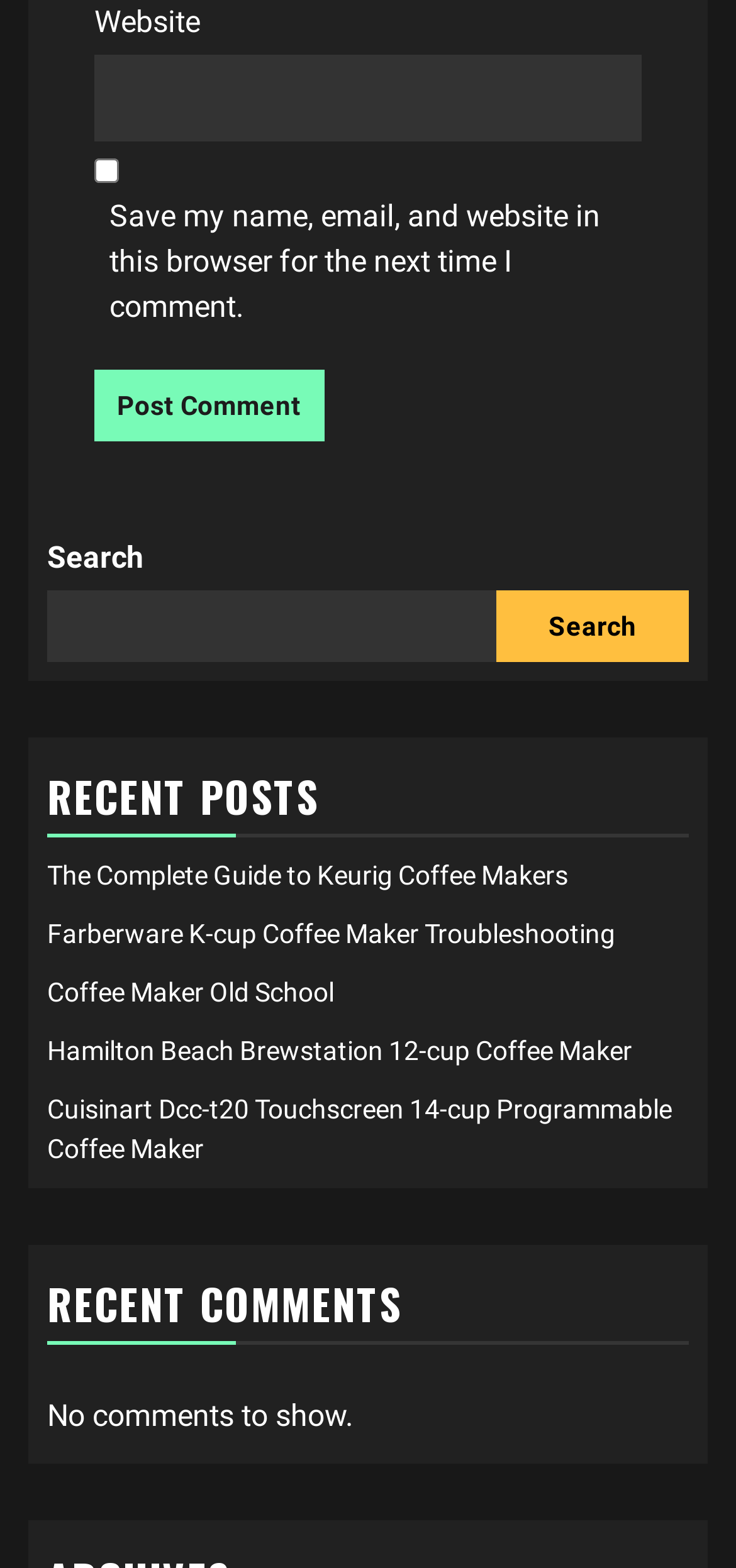Can you pinpoint the bounding box coordinates for the clickable element required for this instruction: "check the save option"? The coordinates should be four float numbers between 0 and 1, i.e., [left, top, right, bottom].

[0.128, 0.101, 0.162, 0.117]